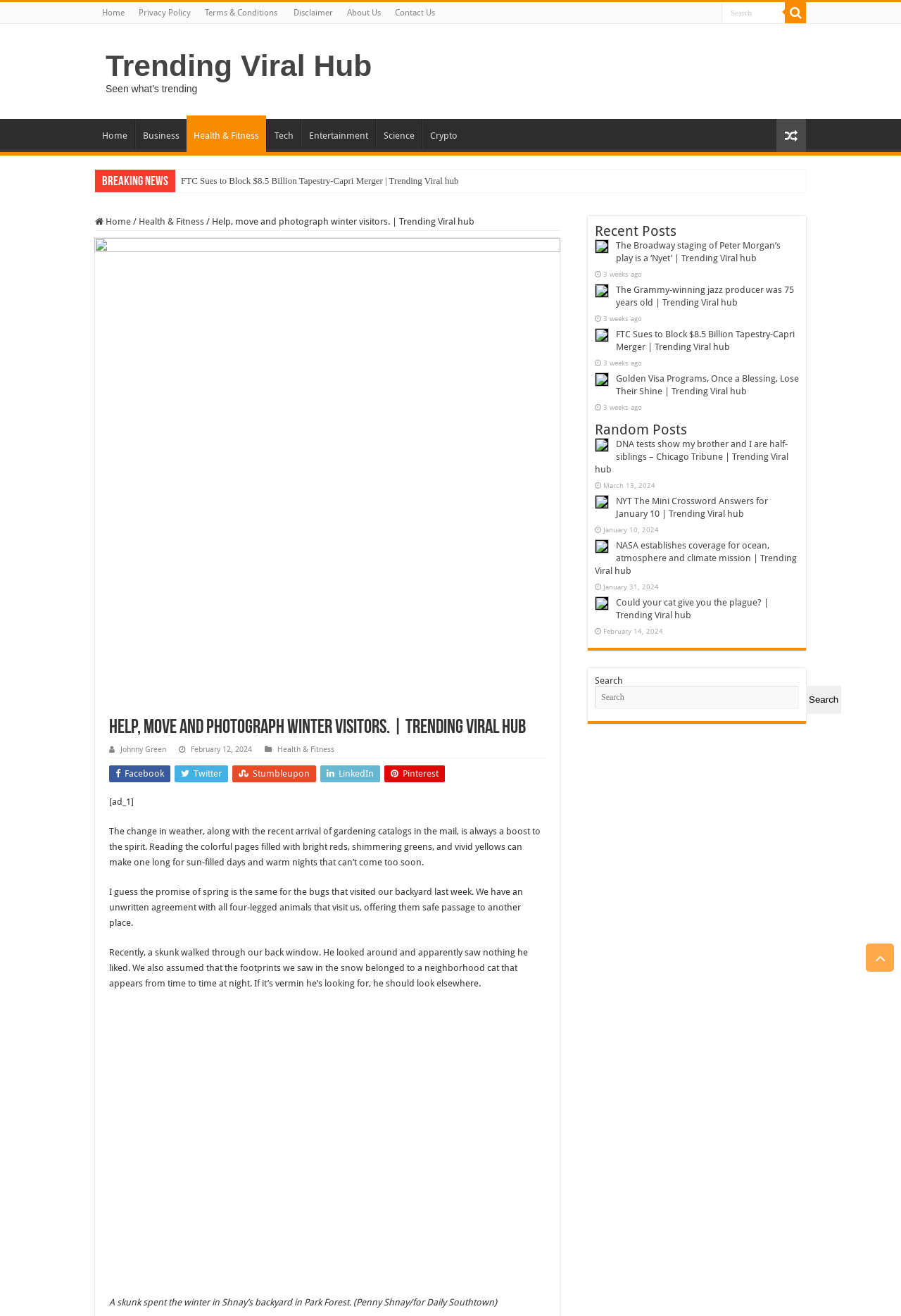Give an in-depth explanation of the webpage layout and content.

This webpage is a news and trending articles hub, with a focus on various topics such as health, fitness, business, entertainment, and science. At the top of the page, there is a navigation menu with links to different sections, including "Home", "Business", "Health & Fitness", "Tech", "Entertainment", "Science", and "Crypto". 

Below the navigation menu, there is a heading that reads "Trending Viral Hub Seen what's trending" with a link to the hub's main page. On the right side of the heading, there is a search box where users can input keywords to search for specific articles.

The main content of the page is divided into two sections. The left section features a single article with a heading "Help, move and photograph winter visitors. | Trending Viral hub" and a subheading that describes the article's content. The article includes a figure with an image of a skunk and a caption that describes the image.

The right section of the page is dedicated to recent and random posts. It features a list of article headings with links to the full articles, along with the date of publication and a brief summary of each article. The articles cover a range of topics, including news, entertainment, and lifestyle.

At the bottom of the page, there is a complementary section with links to social media platforms, including Facebook, Twitter, Stumbleupon, LinkedIn, and Pinterest.